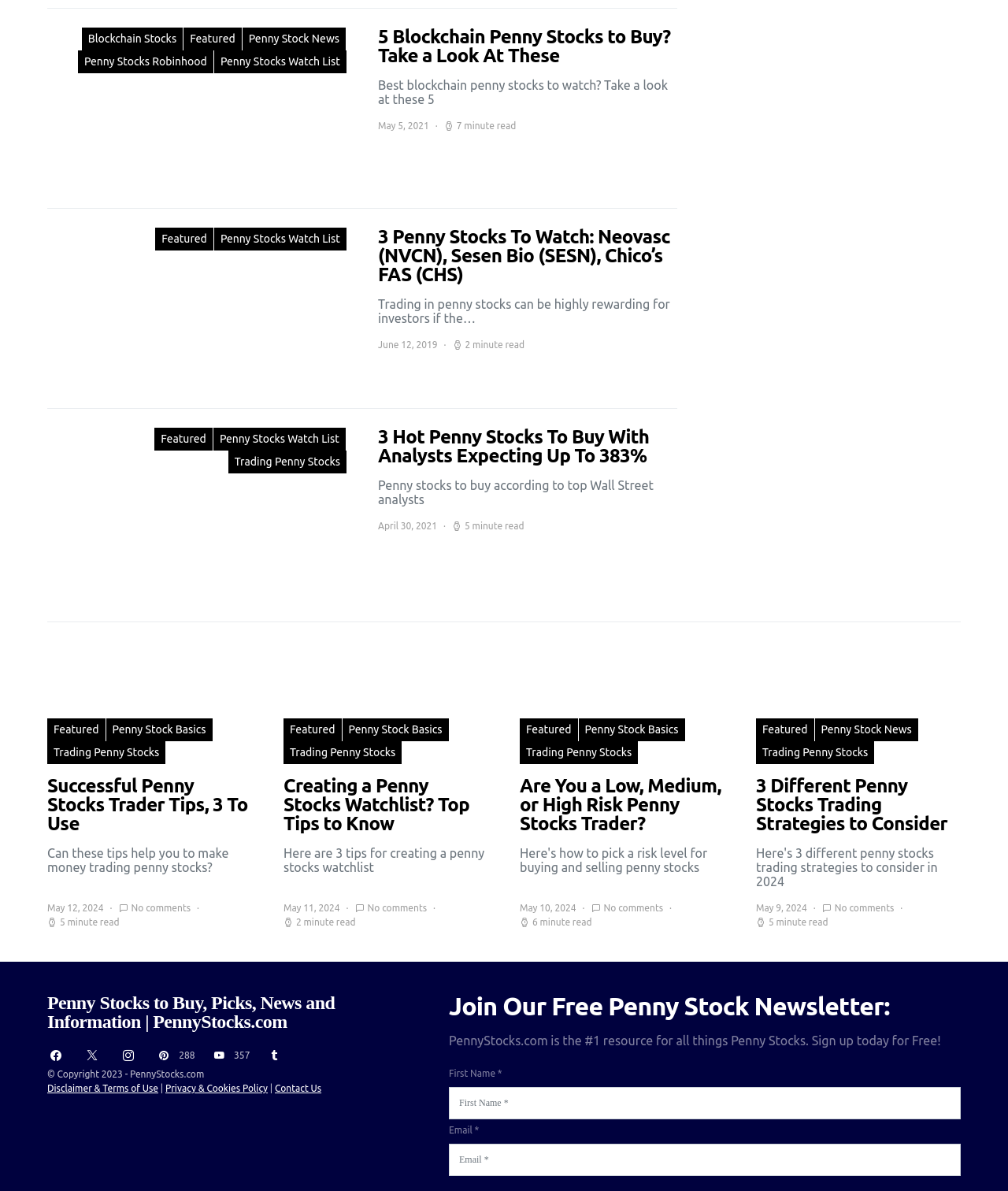Locate the bounding box coordinates of the area where you should click to accomplish the instruction: "Read the article '3 Penny Stocks To Watch: Neovasc (NVCN), Sesen Bio (SESN), Chico’s FAS (CHS)'".

[0.375, 0.191, 0.672, 0.239]